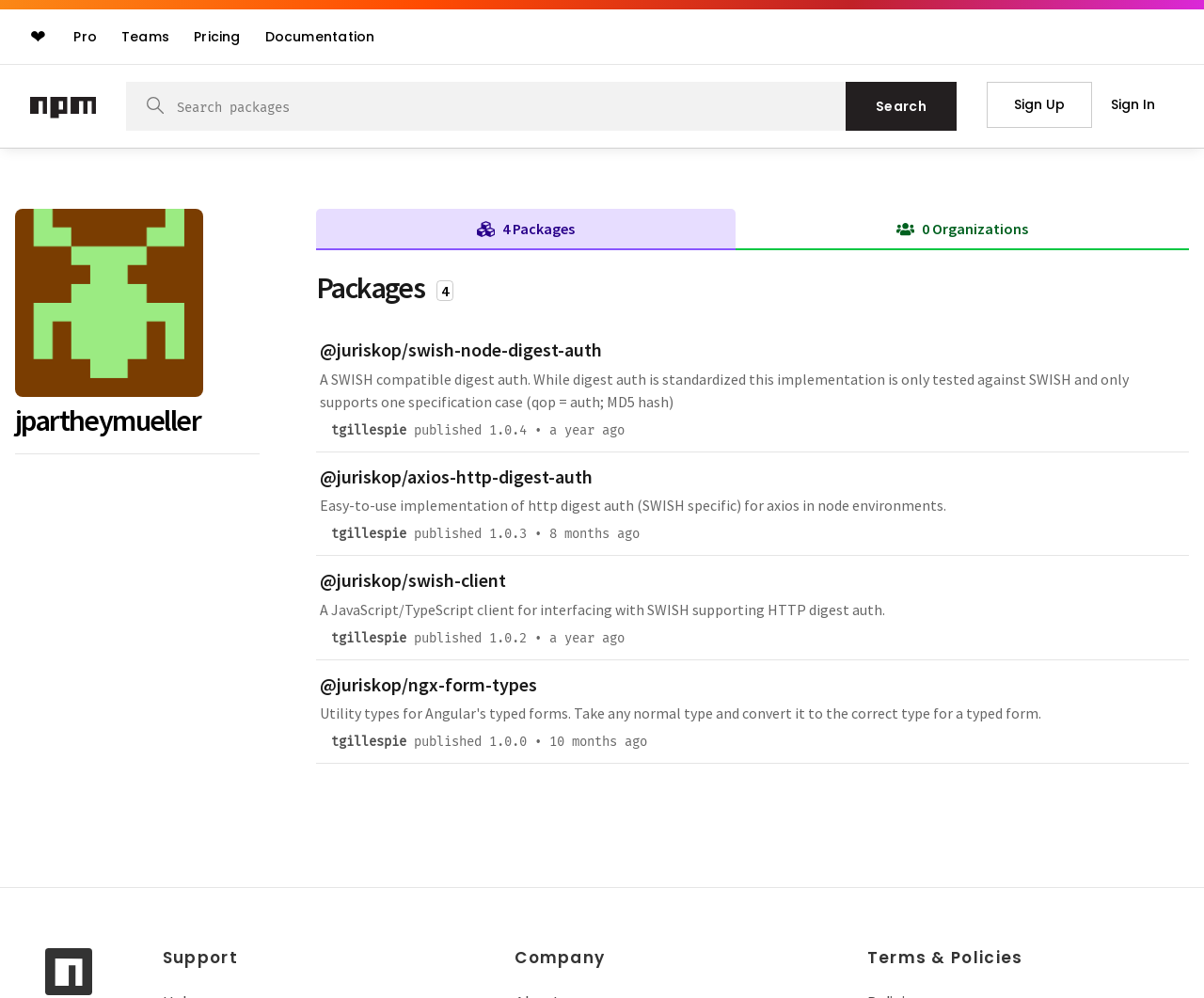Use the information in the screenshot to answer the question comprehensively: How many packages does the user have?

The number of packages the user has can be found in the tablist section of the webpage, where it is displayed as a tab element with the text '4 Packages'.